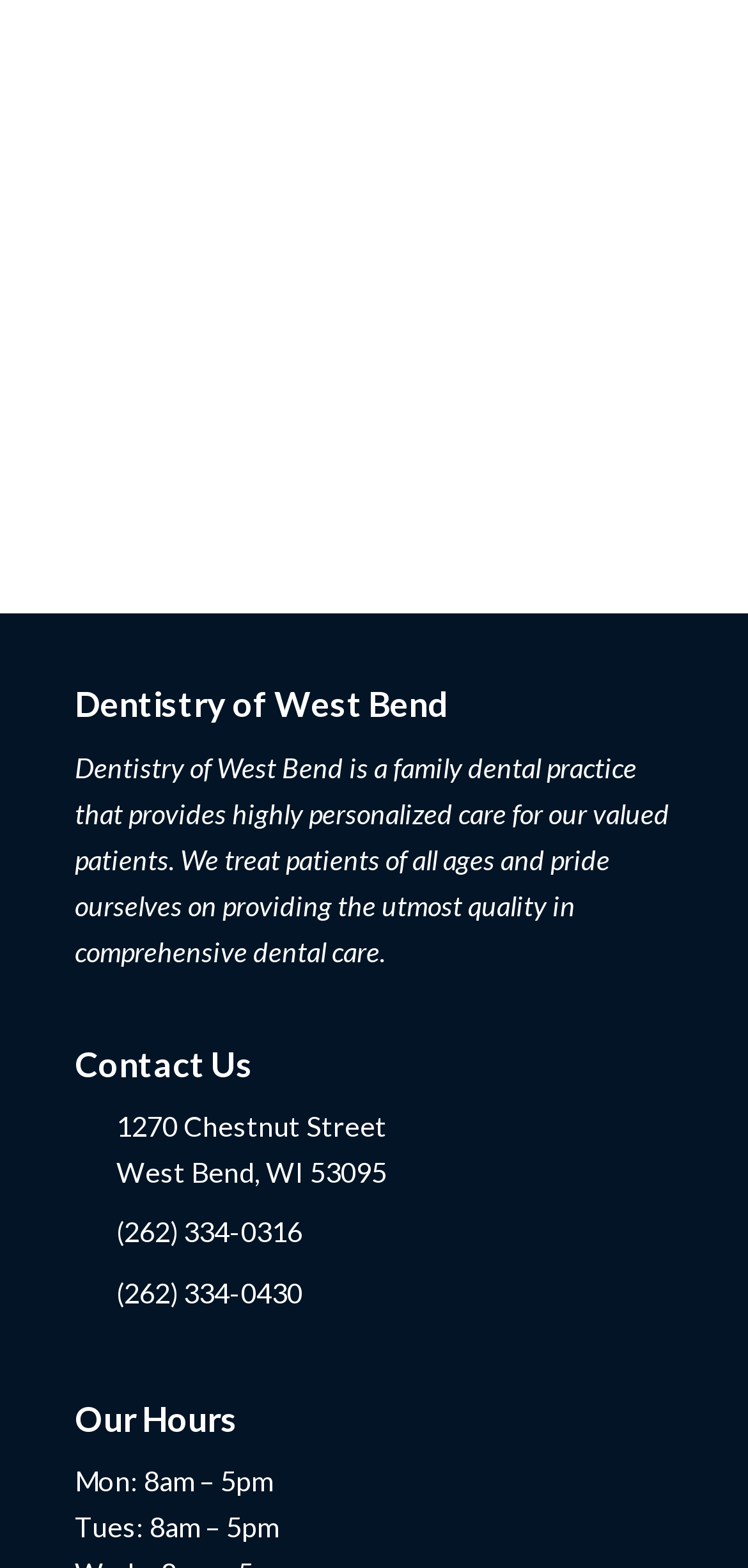Please use the details from the image to answer the following question comprehensively:
What is the name of the dental practice?

The name of the dental practice can be found in the heading element at the top of the webpage, which reads 'Dentistry of West Bend'.